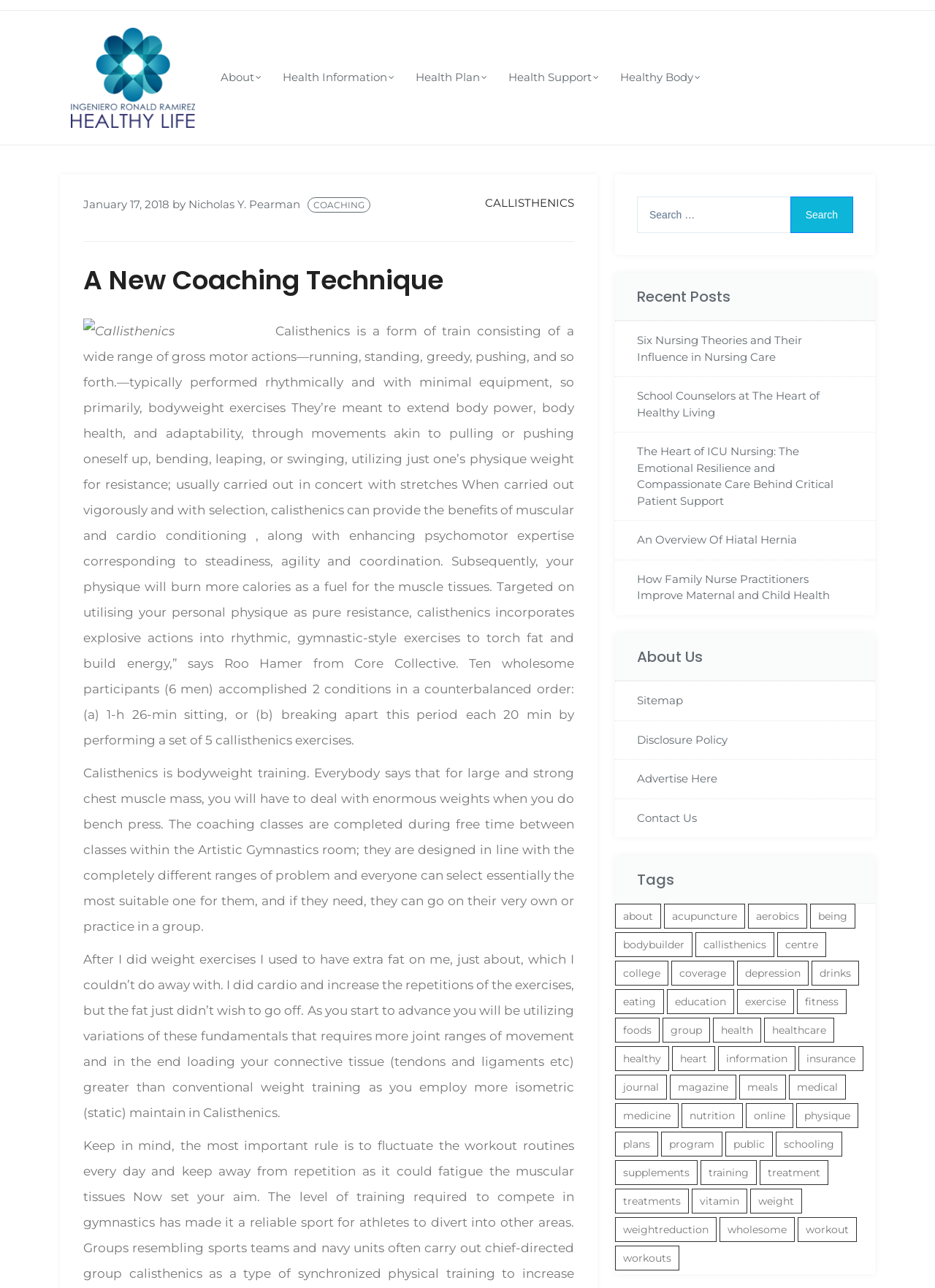Please find the bounding box coordinates of the section that needs to be clicked to achieve this instruction: "Visit the previous post".

None